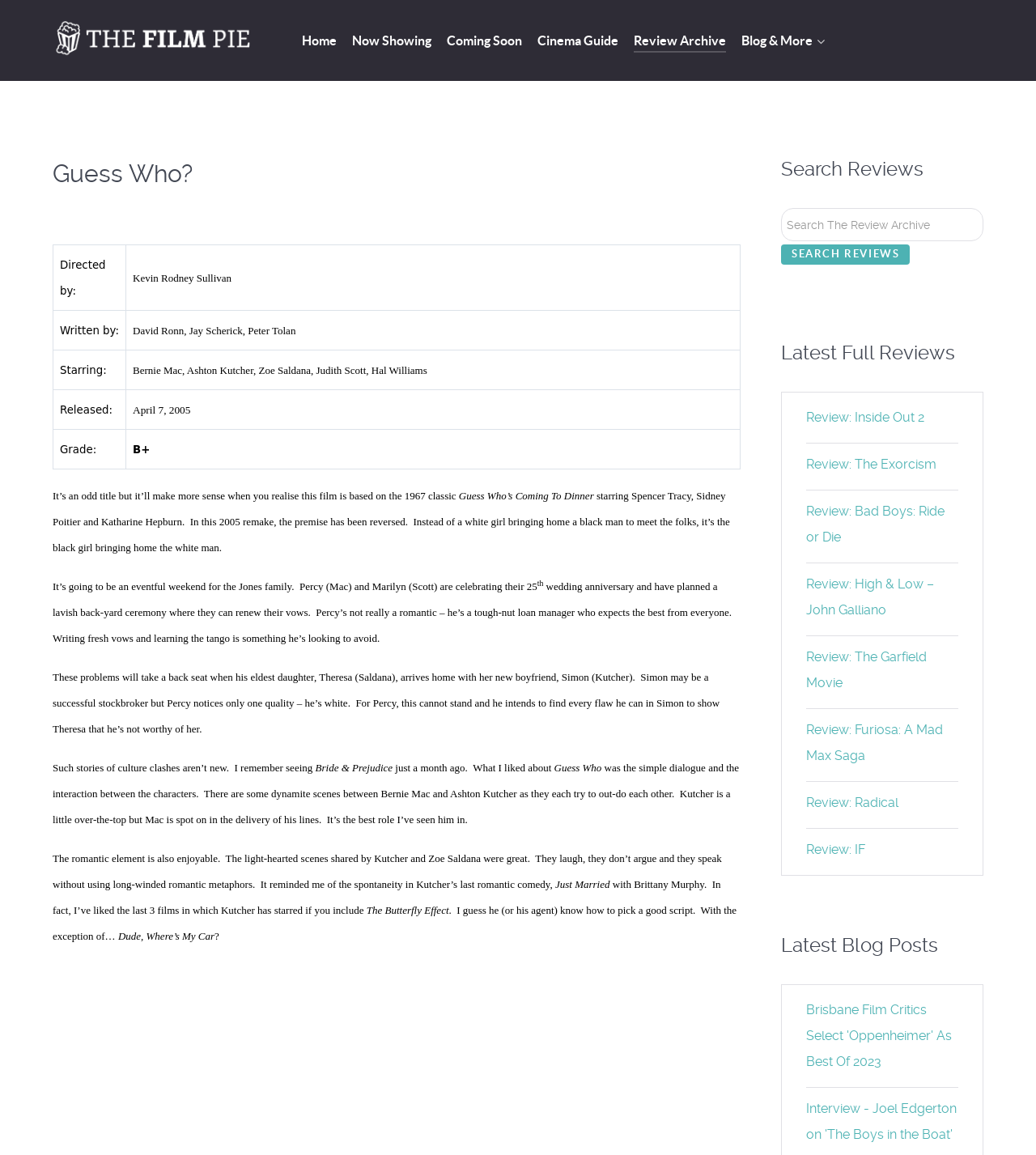Identify the bounding box for the UI element specified in this description: "Miracle Of Breasts". The coordinates must be four float numbers between 0 and 1, formatted as [left, top, right, bottom].

None